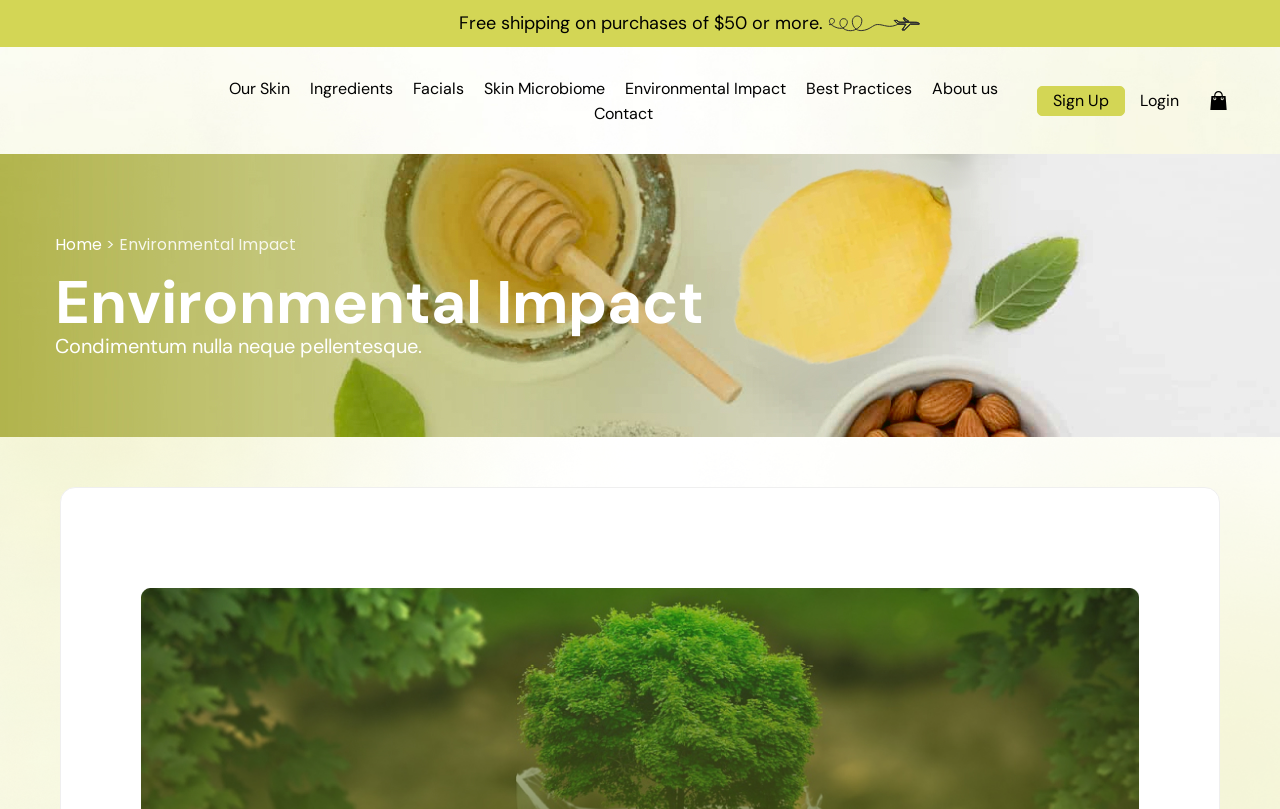Locate the bounding box coordinates of the area that needs to be clicked to fulfill the following instruction: "View your shopping cart". The coordinates should be in the format of four float numbers between 0 and 1, namely [left, top, right, bottom].

[0.945, 0.113, 0.963, 0.136]